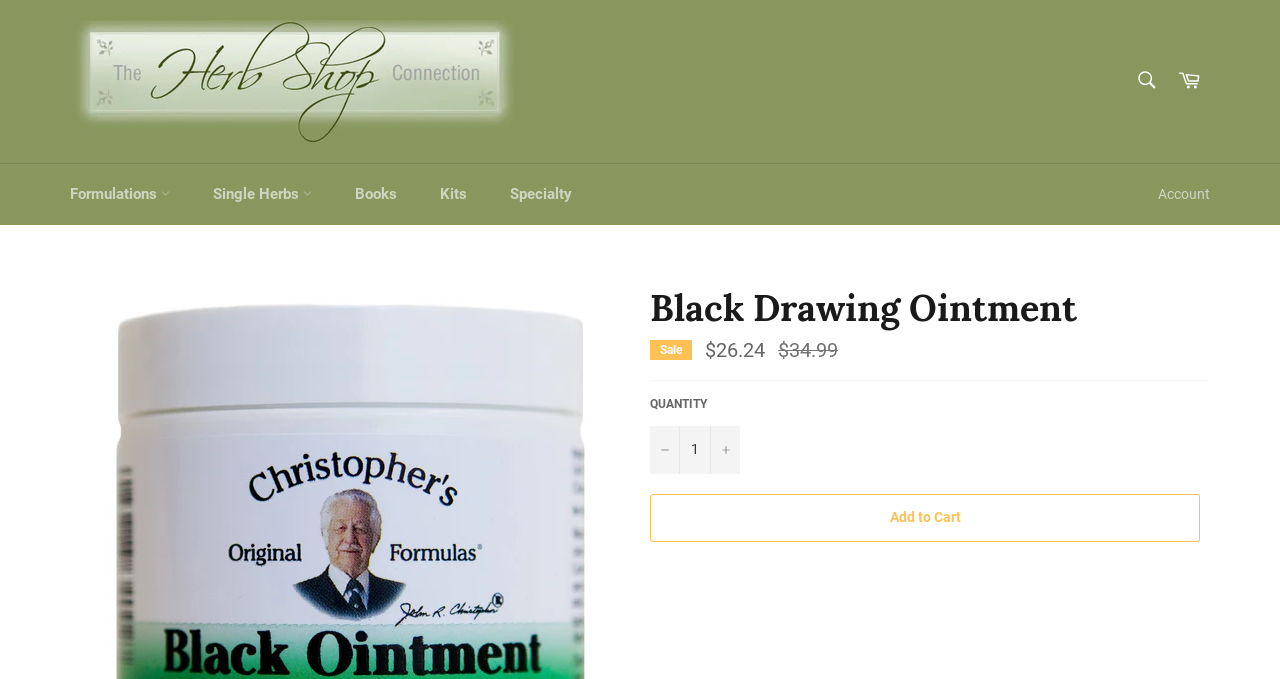Specify the bounding box coordinates of the element's region that should be clicked to achieve the following instruction: "Search for products". The bounding box coordinates consist of four float numbers between 0 and 1, in the format [left, top, right, bottom].

[0.877, 0.087, 0.912, 0.153]